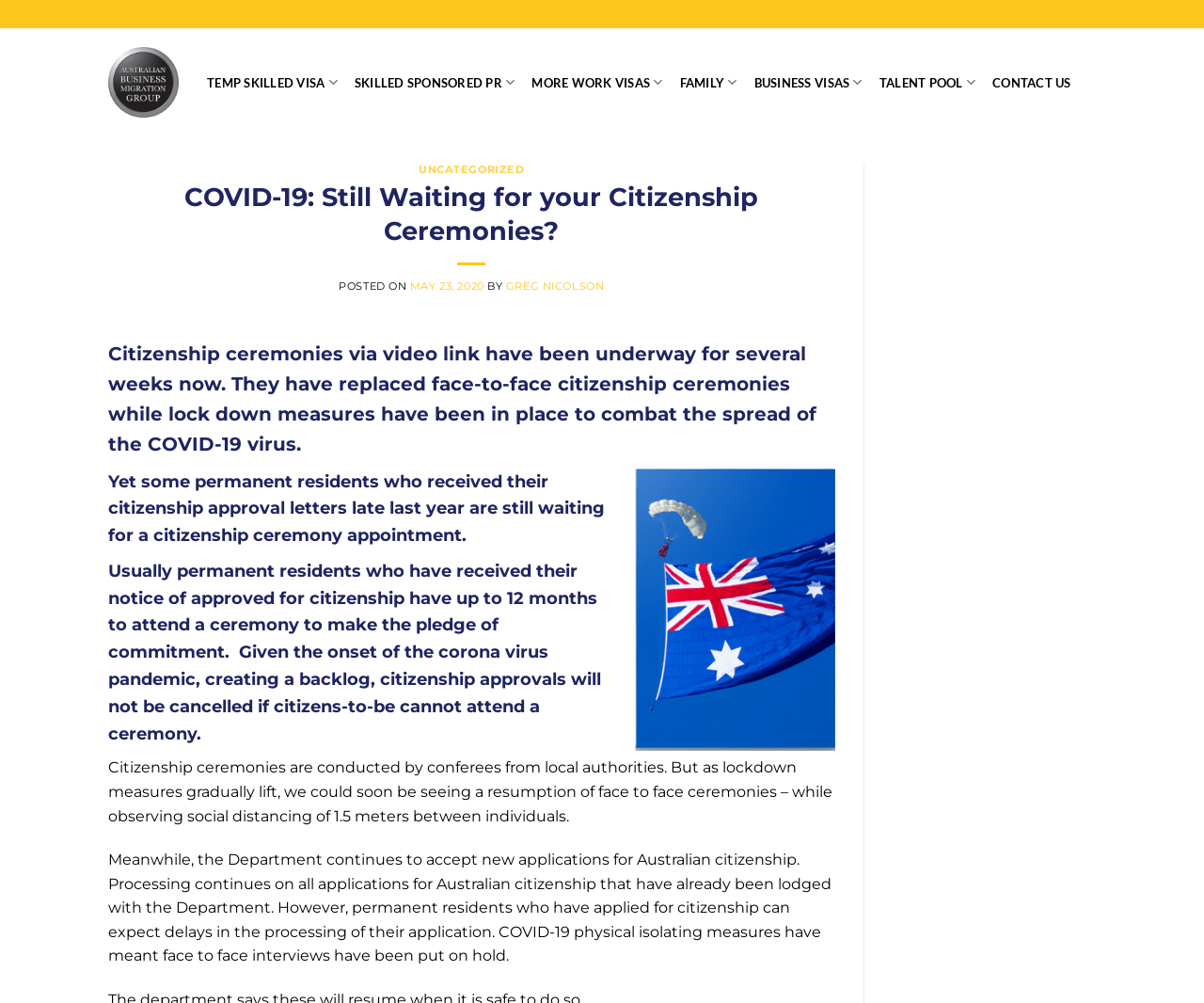Could you identify the text that serves as the heading for this webpage?

COVID-19: Still Waiting for your Citizenship Ceremonies?